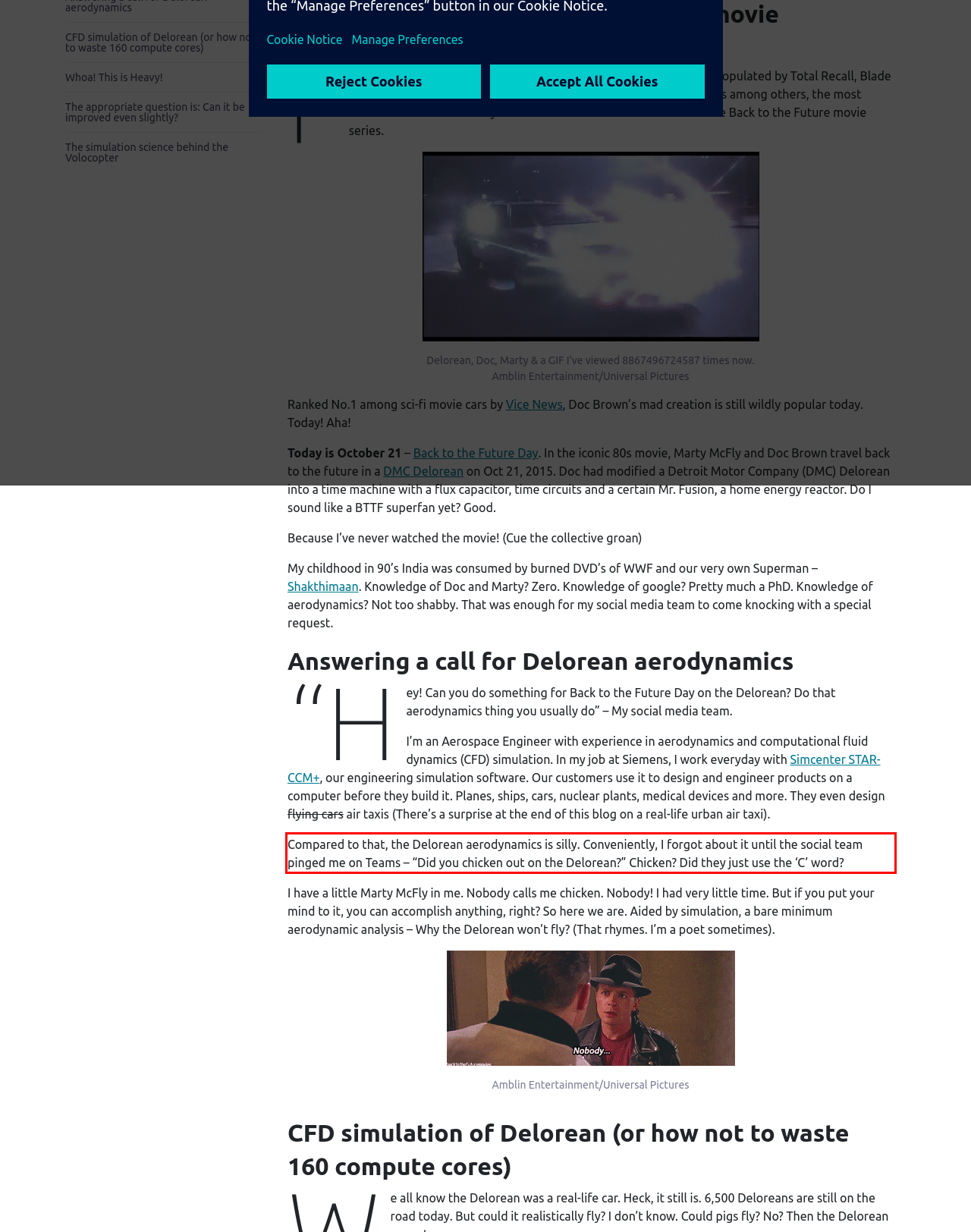Please perform OCR on the text content within the red bounding box that is highlighted in the provided webpage screenshot.

Compared to that, the Delorean aerodynamics is silly. Conveniently, I forgot about it until the social team pinged me on Teams – “Did you chicken out on the Delorean?” Chicken? Did they just use the ‘C’ word?